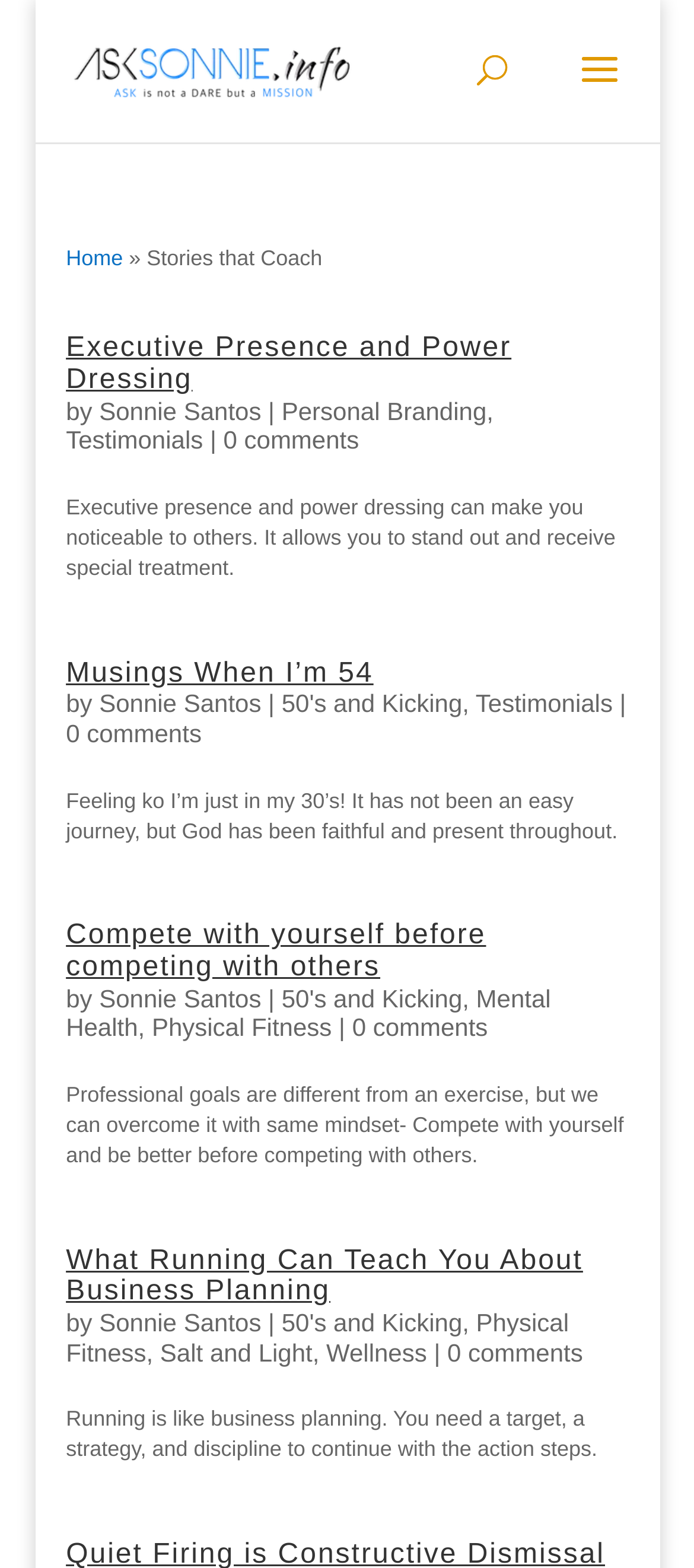Respond to the question with just a single word or phrase: 
How many articles are on the webpage?

4